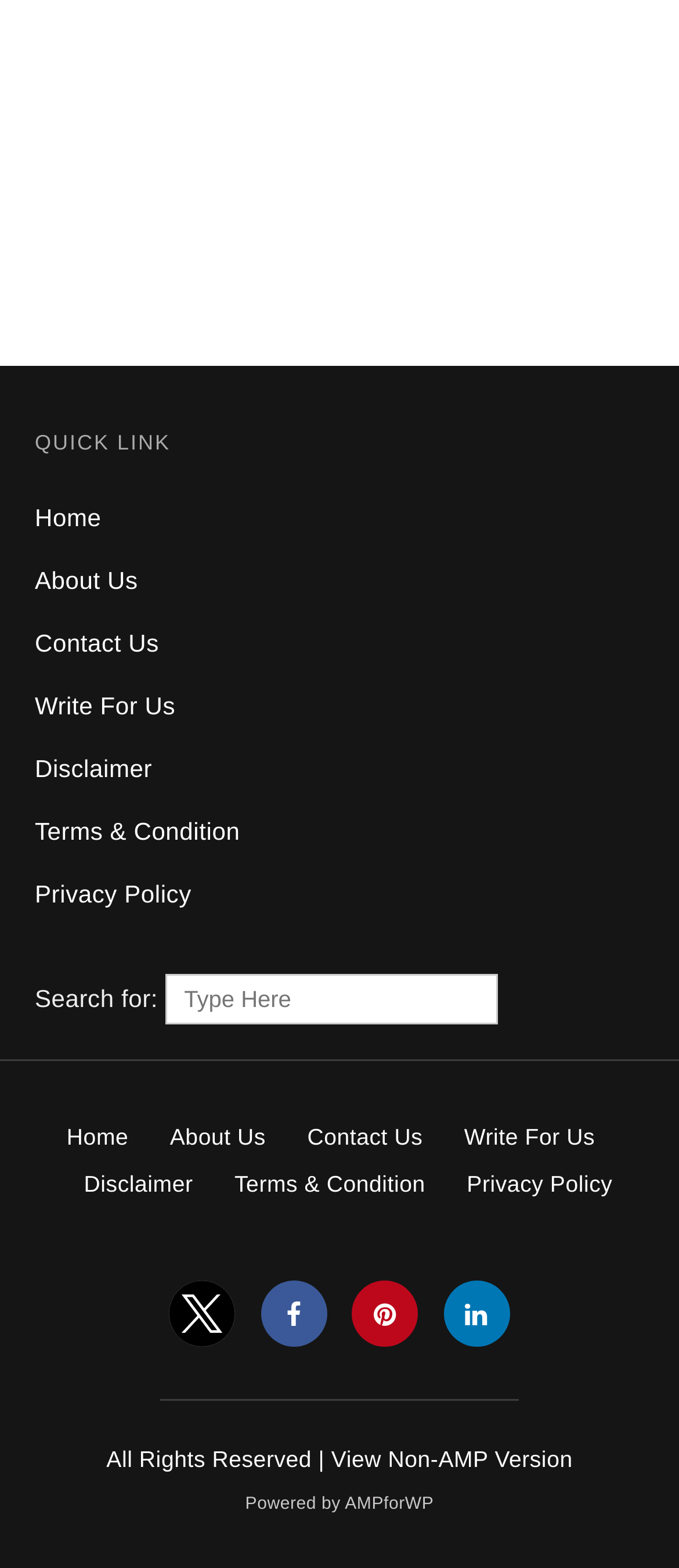Please identify the bounding box coordinates of the element I should click to complete this instruction: 'Contact us'. The coordinates should be given as four float numbers between 0 and 1, like this: [left, top, right, bottom].

[0.051, 0.401, 0.234, 0.419]